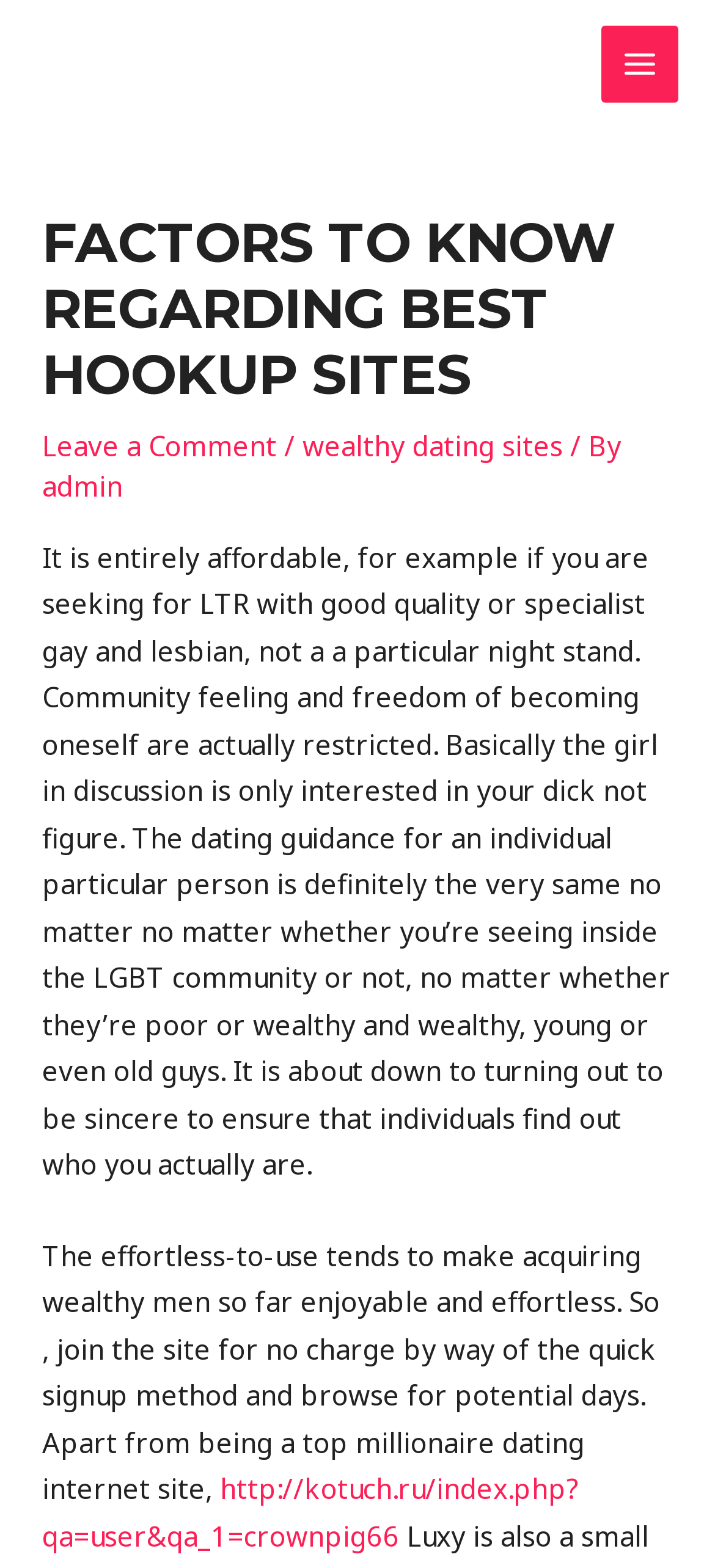Predict the bounding box of the UI element that fits this description: "Main Menu".

[0.84, 0.016, 0.949, 0.066]